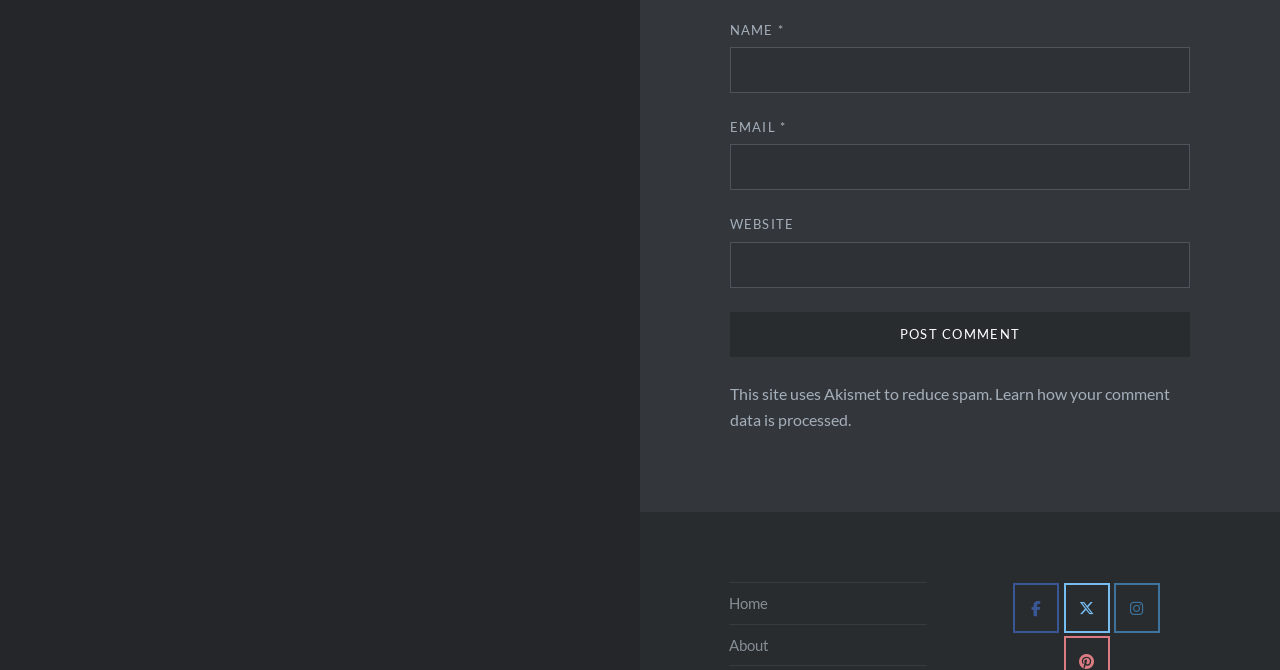What is the name of the spam reduction tool used on this site?
Provide a concise answer using a single word or phrase based on the image.

Akismet